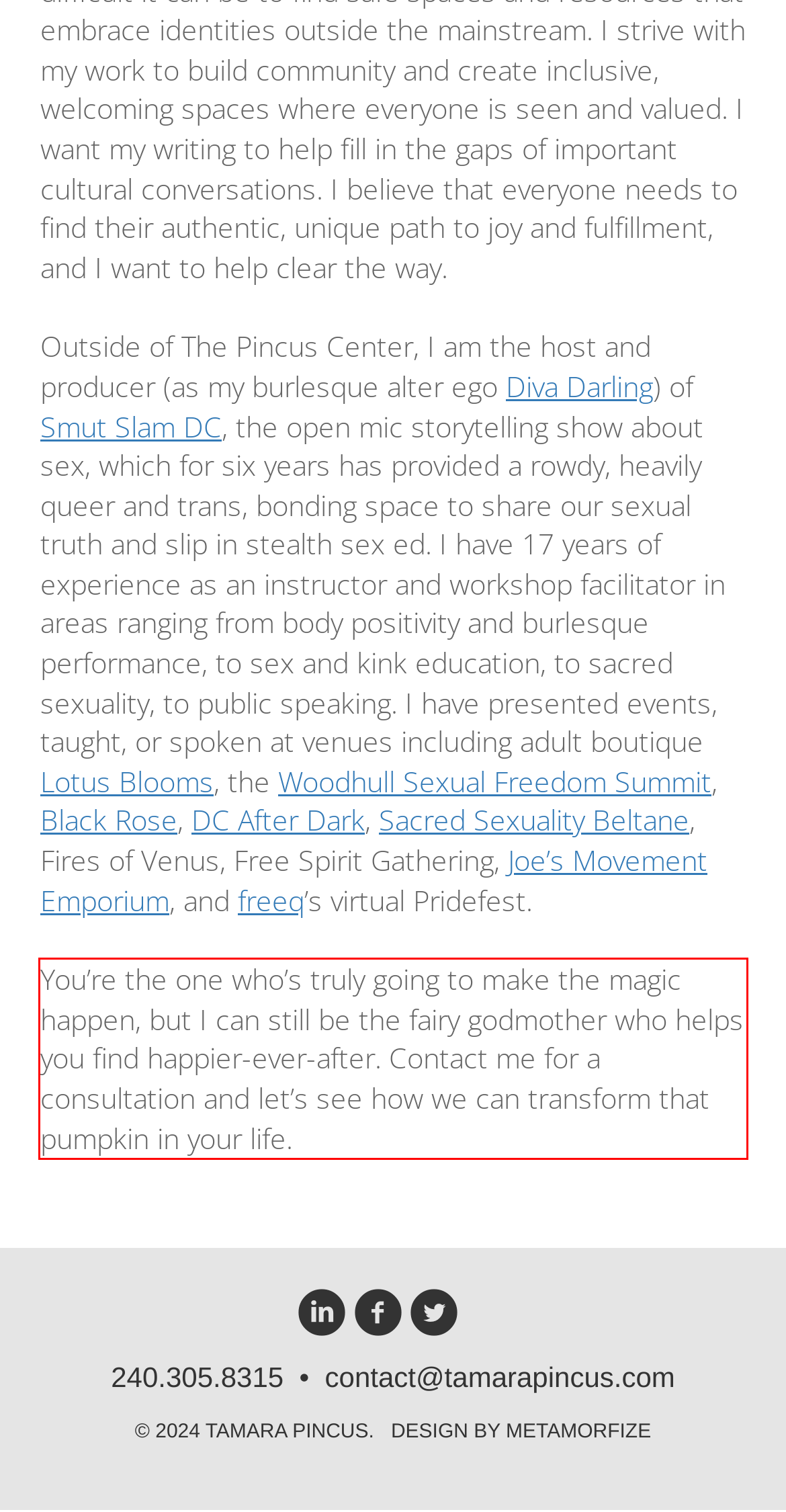Please look at the webpage screenshot and extract the text enclosed by the red bounding box.

You’re the one who’s truly going to make the magic happen, but I can still be the fairy godmother who helps you find happier-ever-after. Contact me for a consultation and let’s see how we can transform that pumpkin in your life.